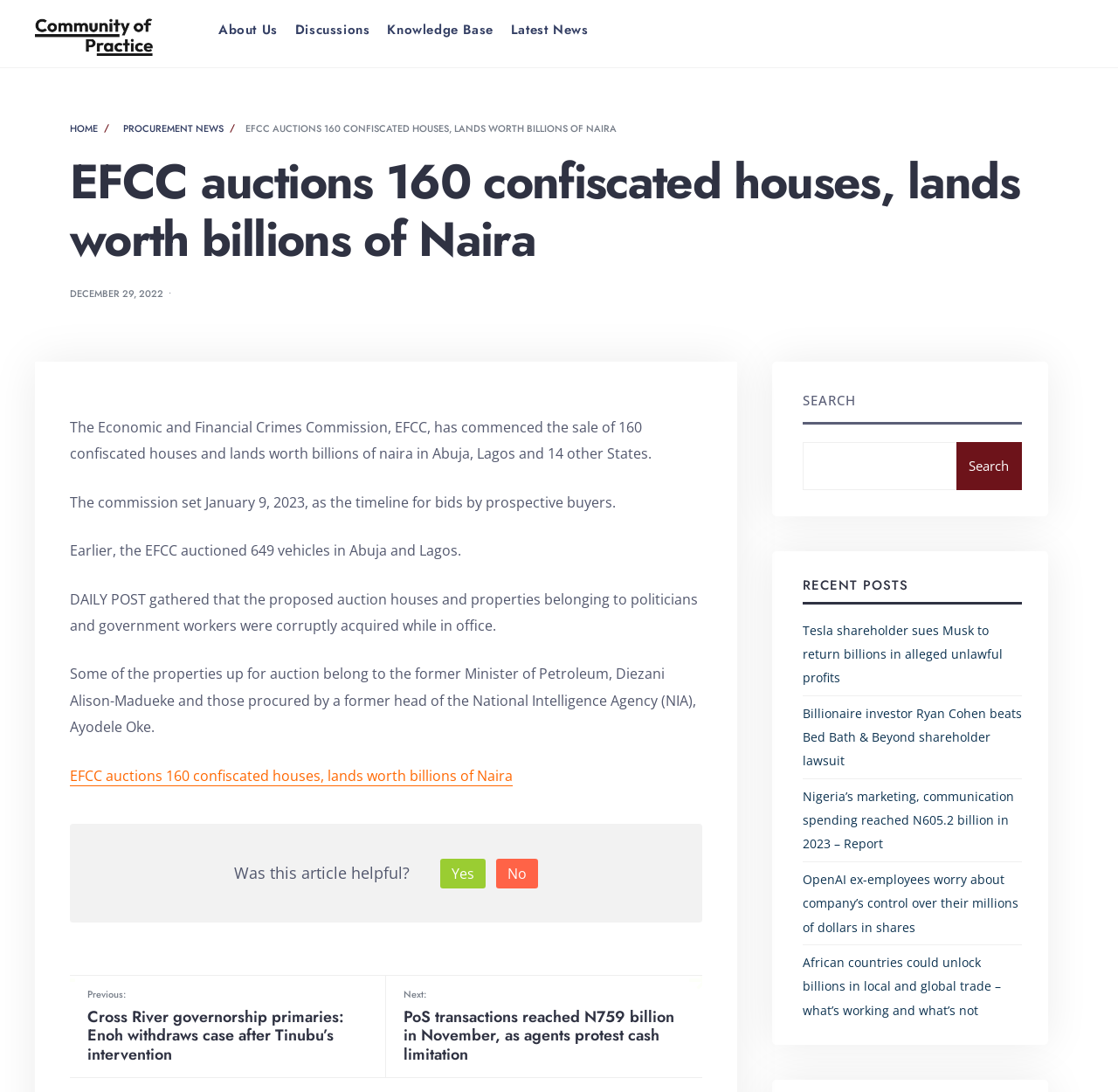Find the bounding box coordinates of the element I should click to carry out the following instruction: "View the 'RECENT POSTS'".

[0.718, 0.528, 0.914, 0.553]